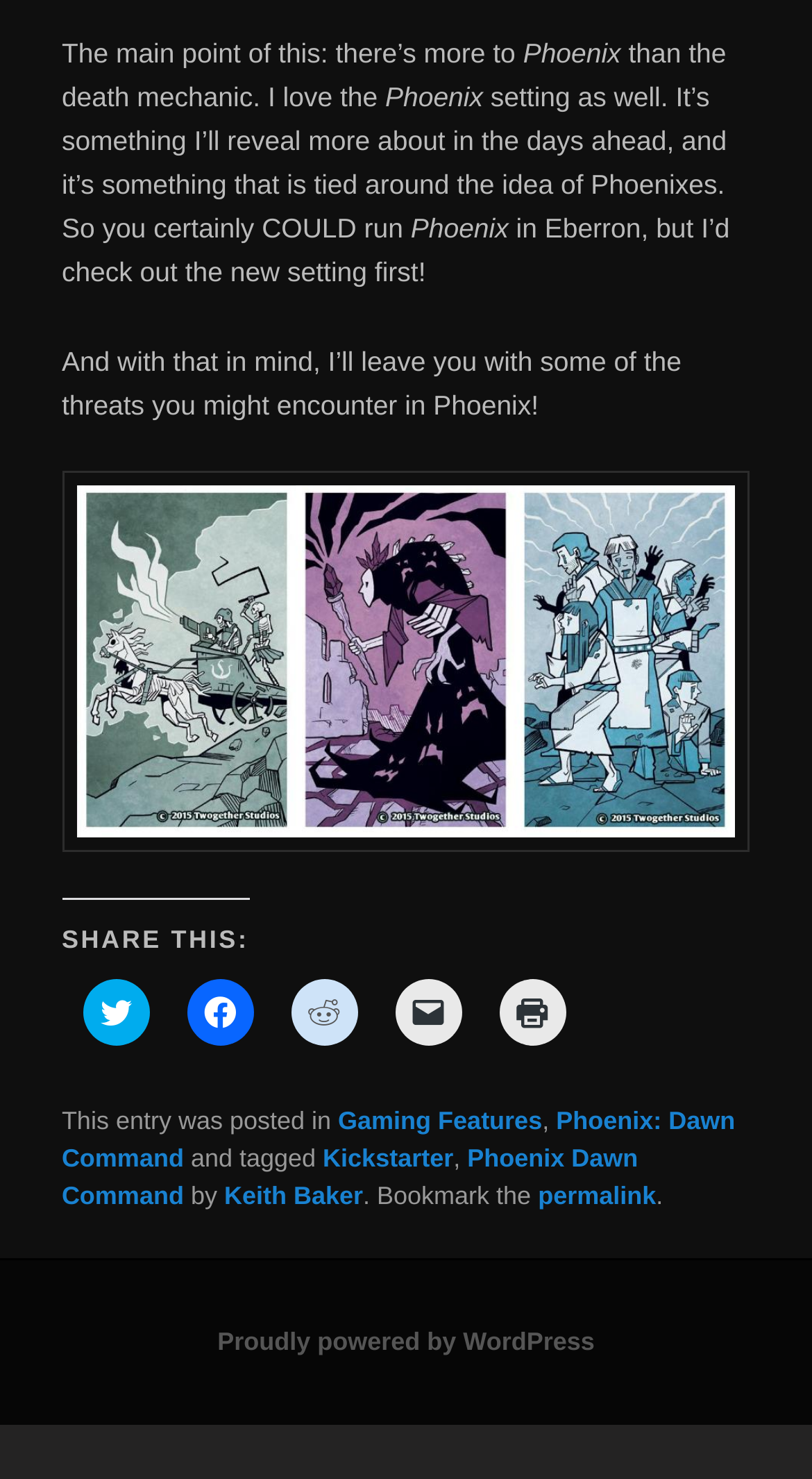Given the webpage screenshot, identify the bounding box of the UI element that matches this description: "Phoenix Dawn Command".

[0.076, 0.773, 0.786, 0.818]